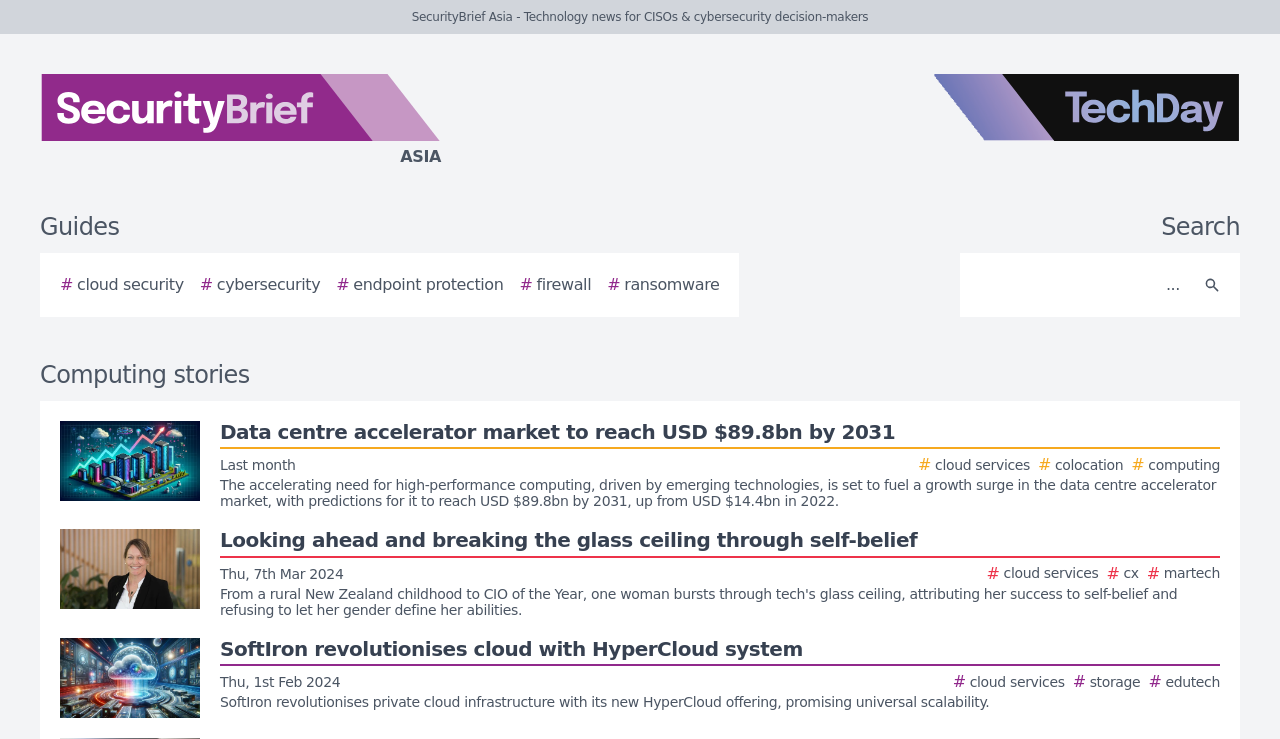How many story images are there on the webpage?
Look at the image and respond with a single word or a short phrase.

3